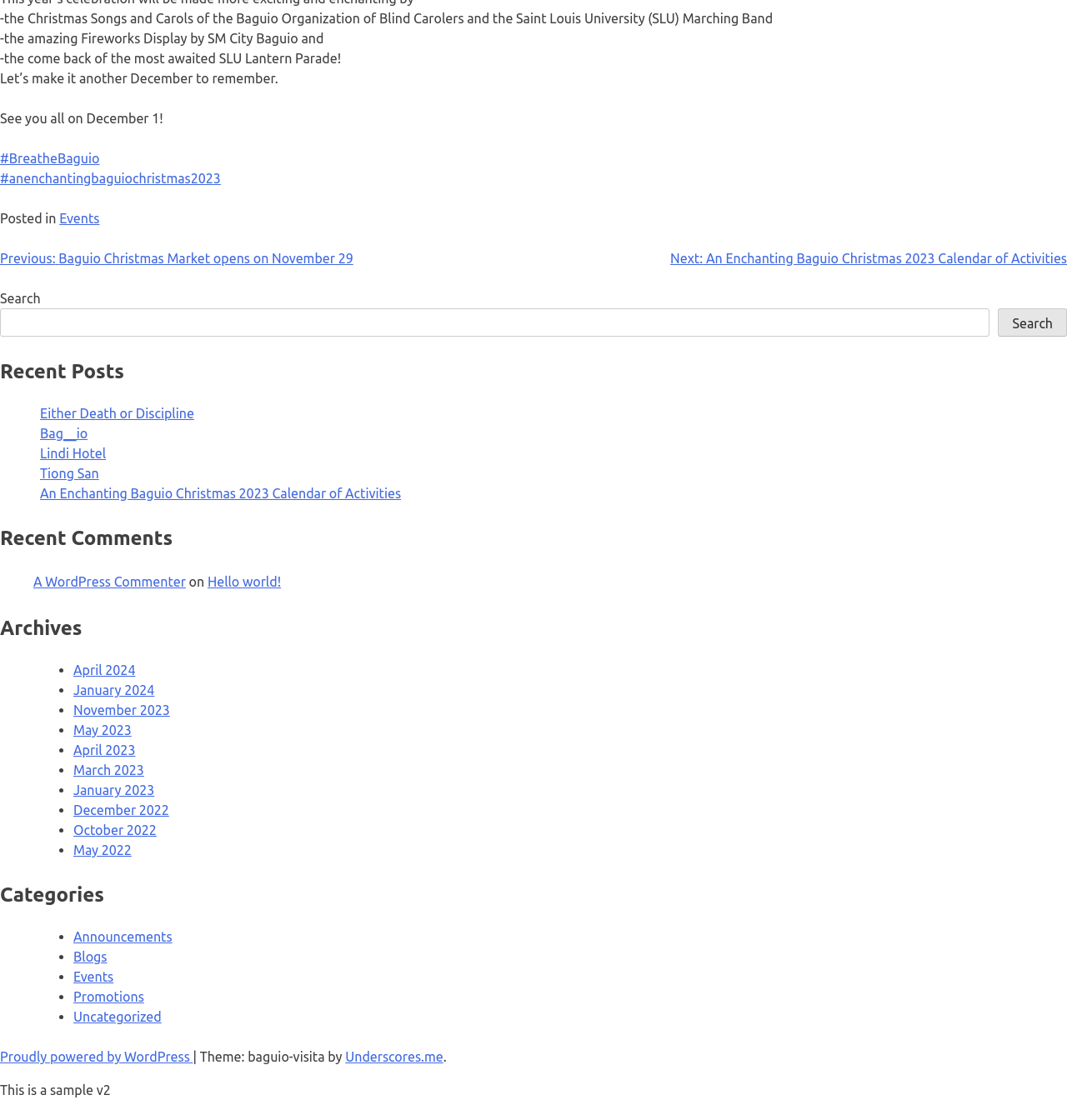Identify the bounding box coordinates of the region that should be clicked to execute the following instruction: "Search for something".

[0.0, 0.275, 0.928, 0.3]